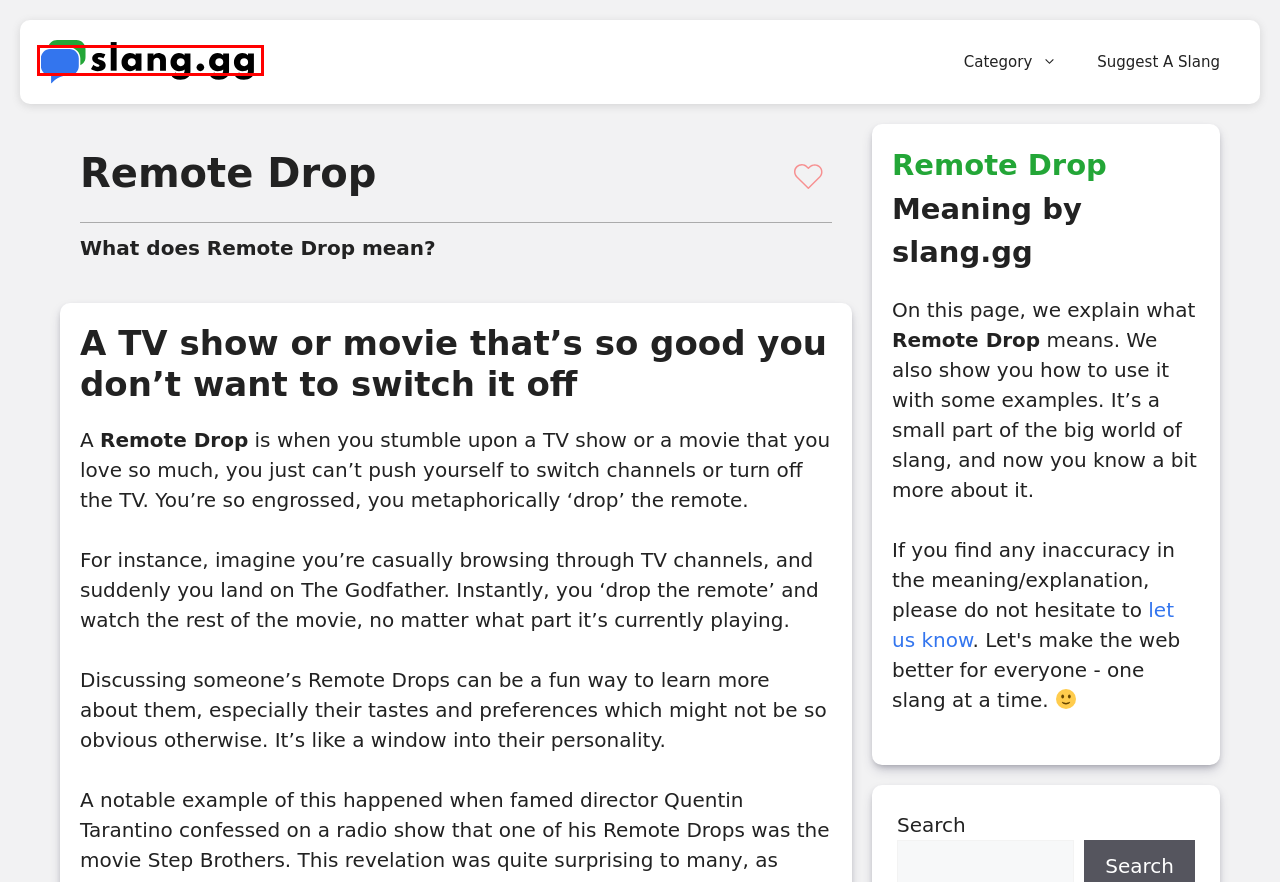Consider the screenshot of a webpage with a red bounding box around an element. Select the webpage description that best corresponds to the new page after clicking the element inside the red bounding box. Here are the candidates:
A. Online Chat - slang.gg
B. Humblebrag - What does Humblebrag mean? - Slang.GG.
C. Side-eye - What does Side-eye mean? - Slang.GG.
D. slang.gg - Slang. Explained.
E. Social Media - slang.gg
F. Contact - slang.gg
G. Suggest A Slang - slang.gg
H. Online Gaming - slang.gg

D